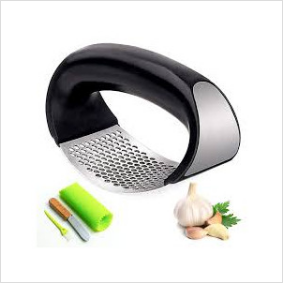Explain the image in a detailed way.

The image features a sleek and modern manual garlic presser, designed to make garlic preparation effortless. Its ergonomic handle offers a comfortable grip, while the stainless steel grating surface ensures even and efficient mincing of garlic cloves. Accompanying the presser are a few colorful kitchen tools, including a green silicone peeler and two additional utensils, which enhance the preparation experience. This innovative kitchen gadget not only simplifies the cooking process but also adds a stylish touch to any culinary space.